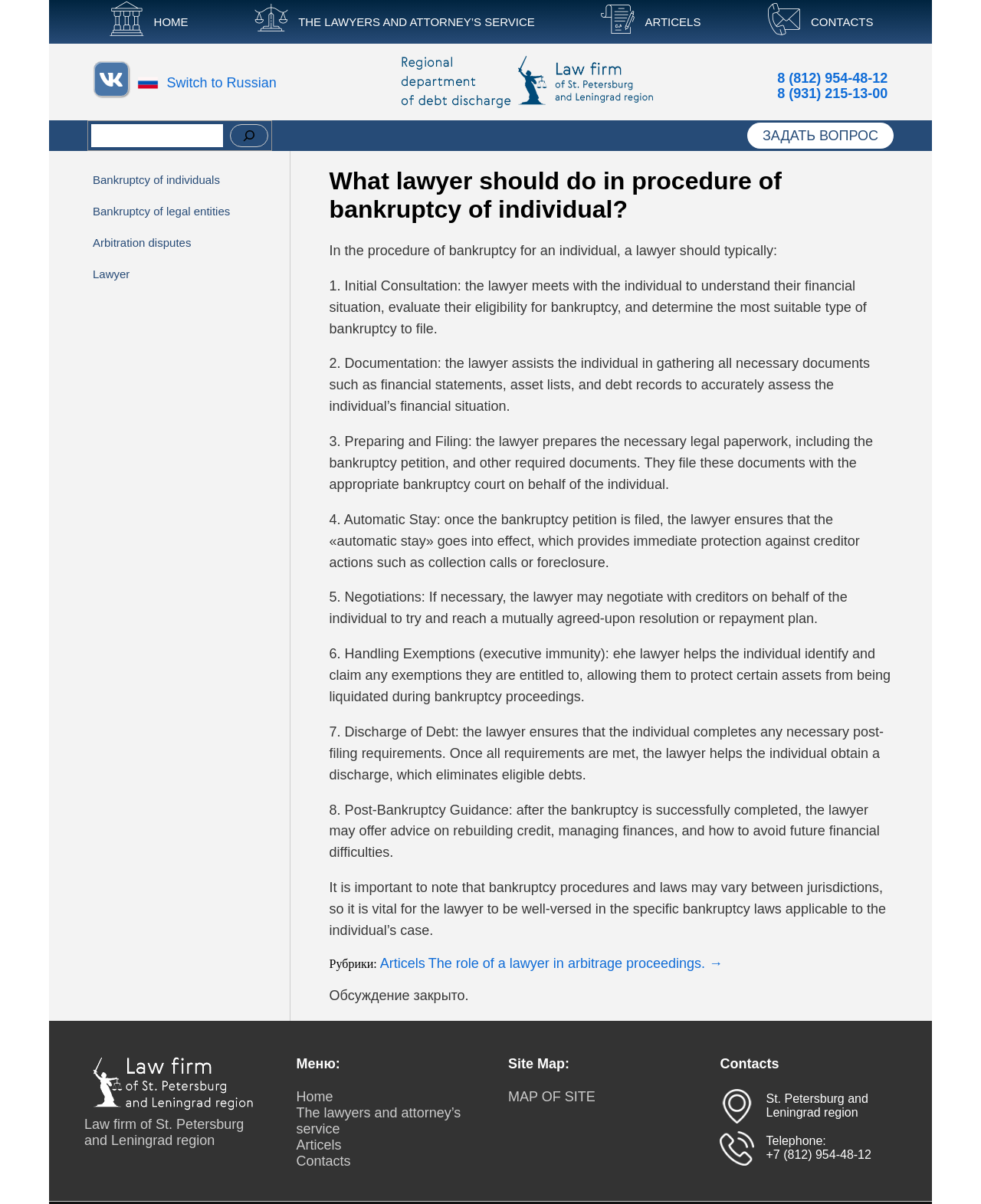Please answer the following question using a single word or phrase: 
What is the first step a lawyer should take in bankruptcy procedure?

Initial Consultation